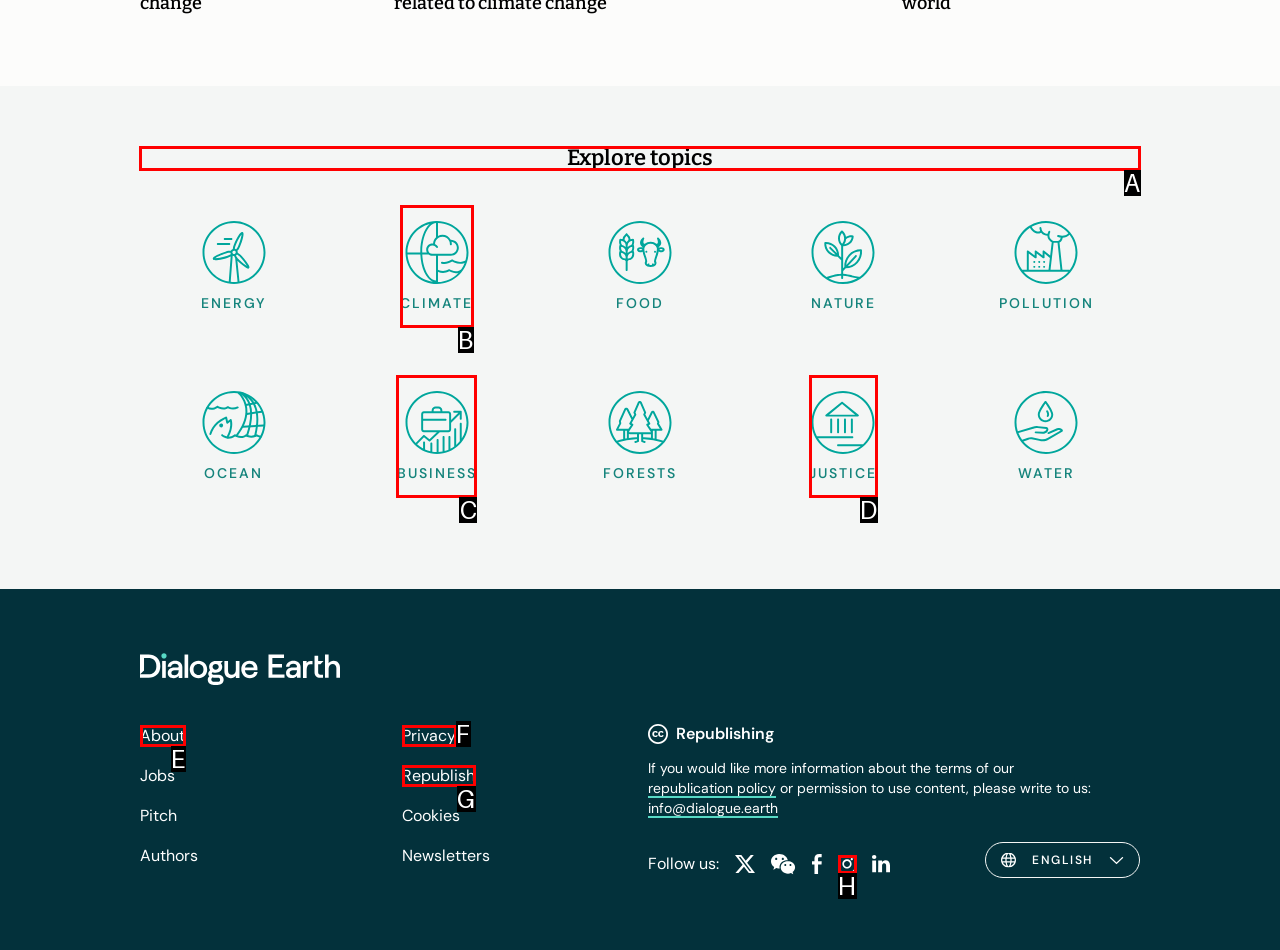Determine the HTML element to click for the instruction: Explore topics.
Answer with the letter corresponding to the correct choice from the provided options.

A